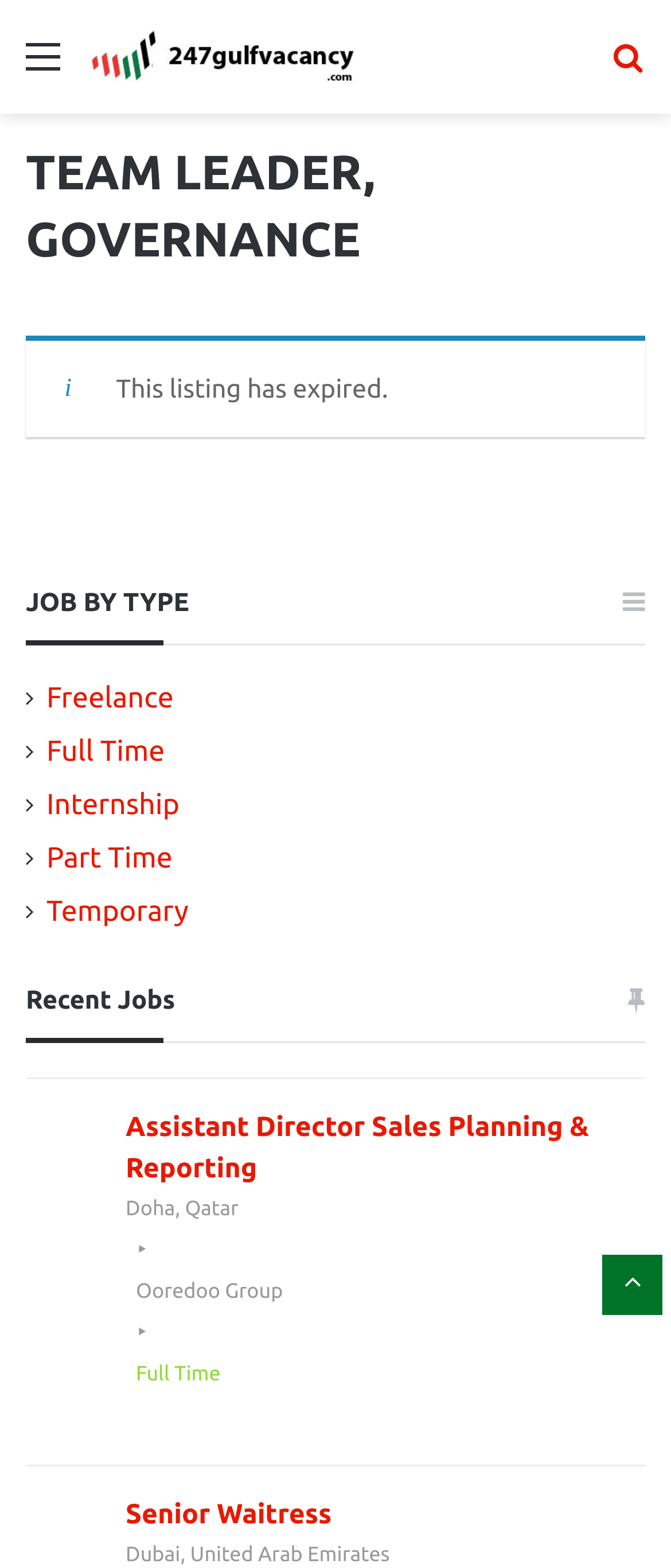Specify the bounding box coordinates for the region that must be clicked to perform the given instruction: "View freelance jobs".

[0.069, 0.434, 0.259, 0.455]